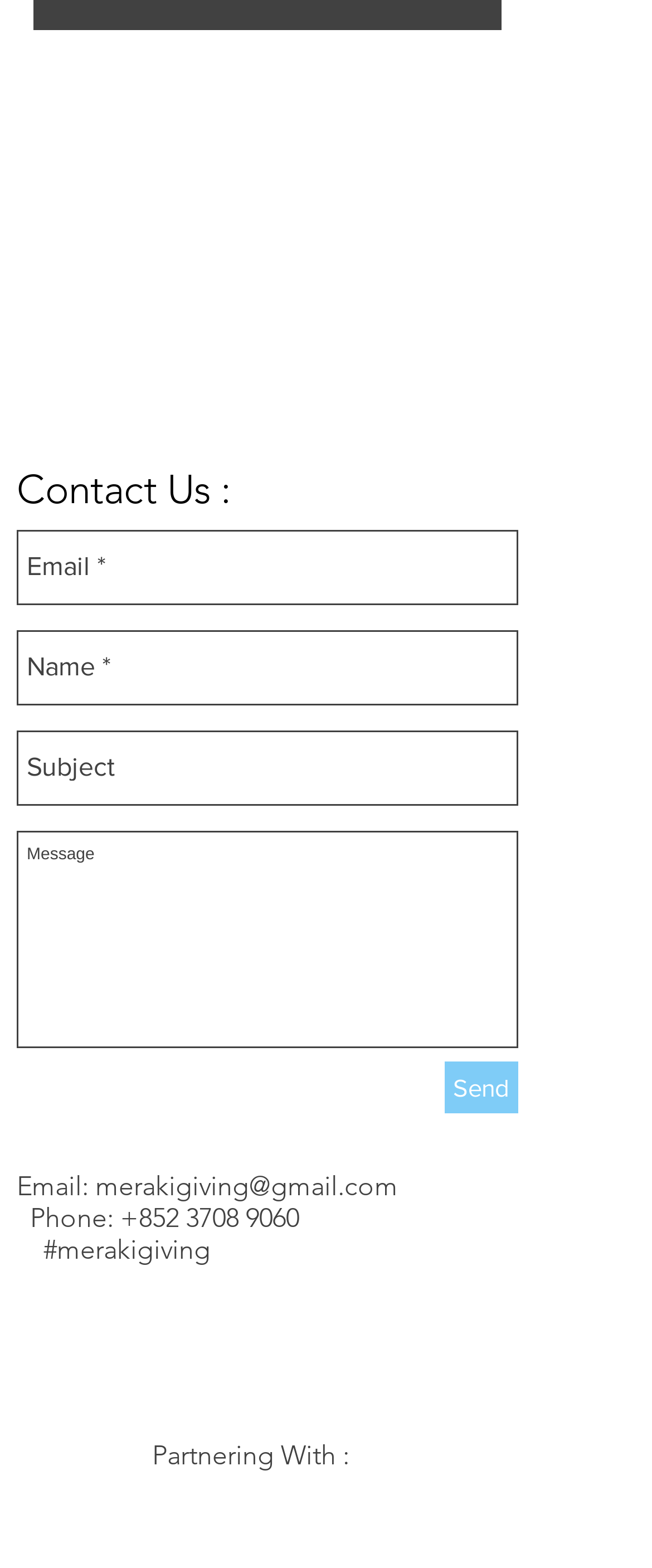Reply to the question with a single word or phrase:
What type of map is embedded in the webpage?

Google Maps